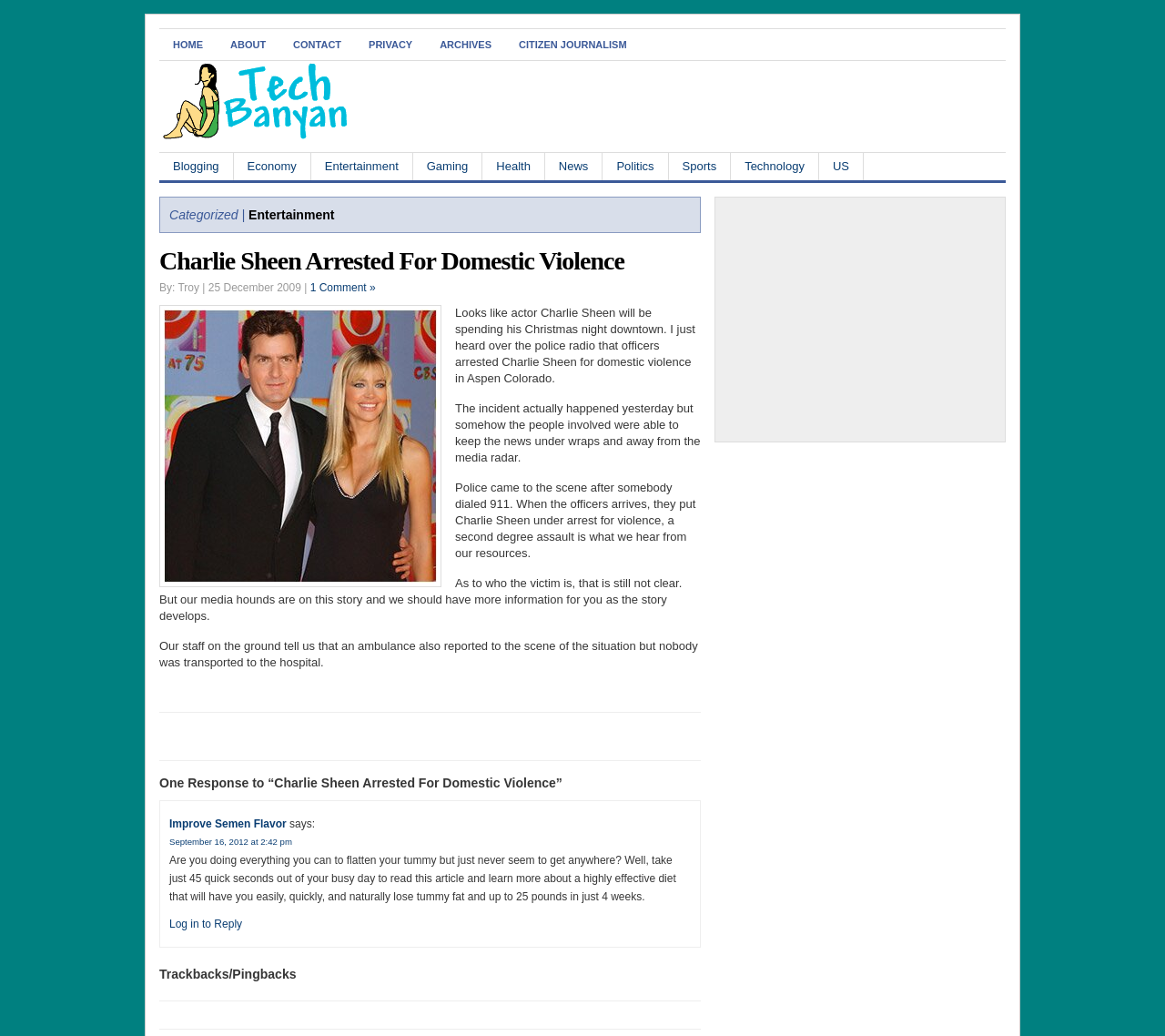Carefully examine the image and provide an in-depth answer to the question: How many comments are there on this article?

The webpage has a link '1 Comment »' which suggests that there is only one comment on this article.